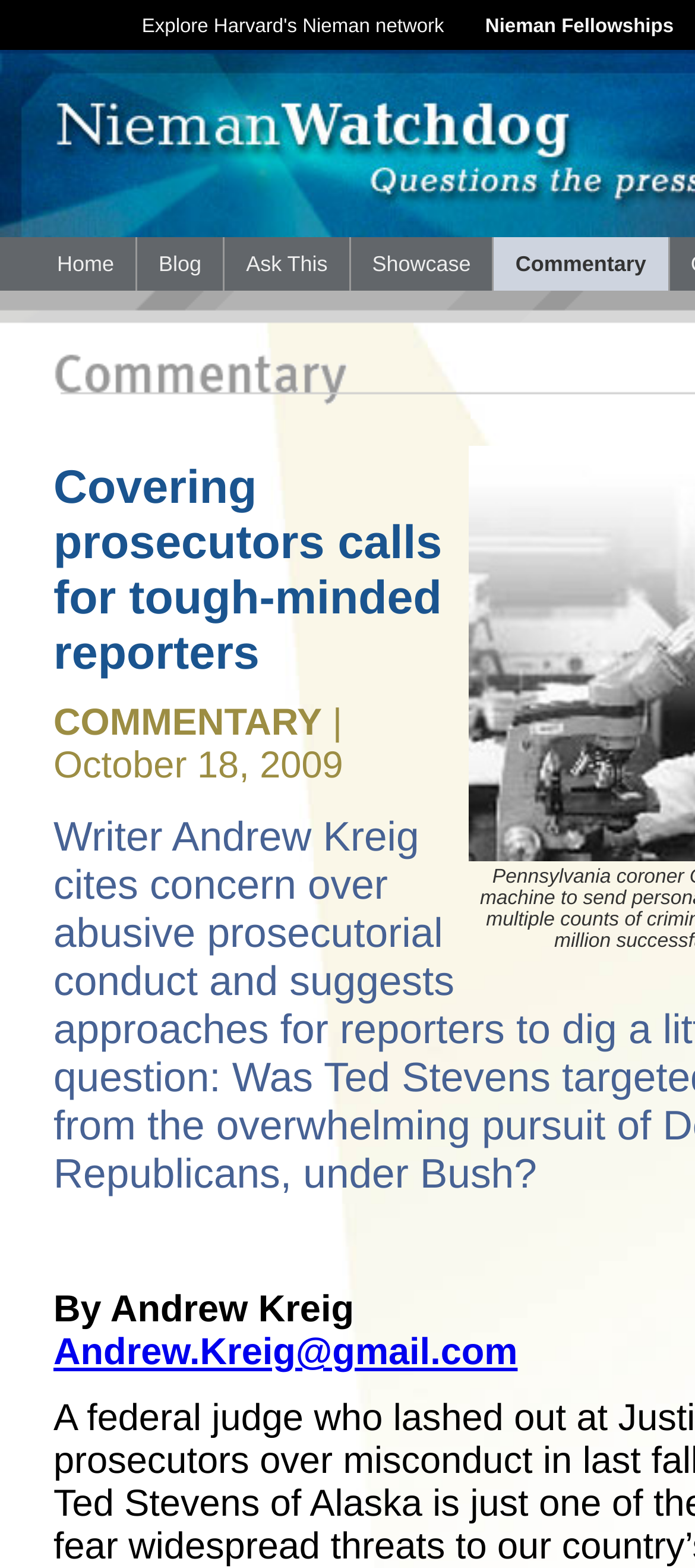Given the webpage screenshot, identify the bounding box of the UI element that matches this description: "CBS Sports".

None